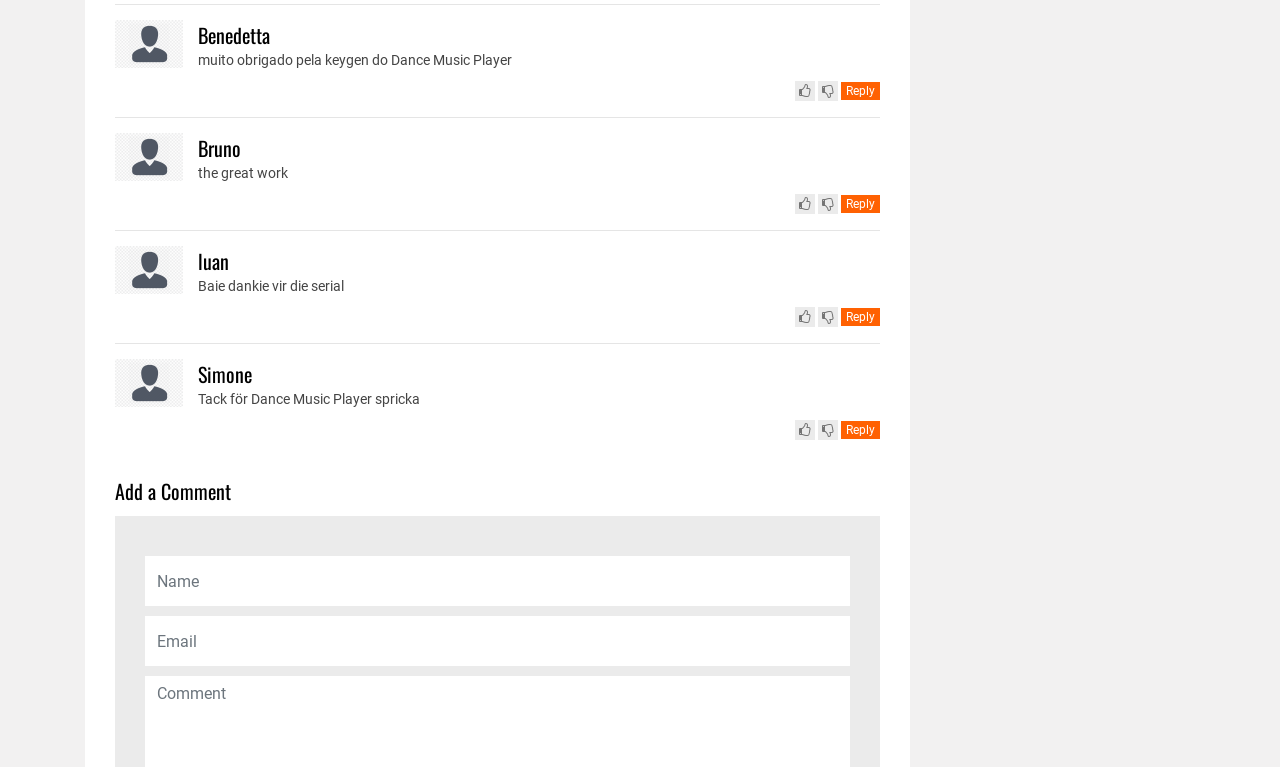From the element description: "Reply", extract the bounding box coordinates of the UI element. The coordinates should be expressed as four float numbers between 0 and 1, in the order [left, top, right, bottom].

[0.657, 0.256, 0.688, 0.277]